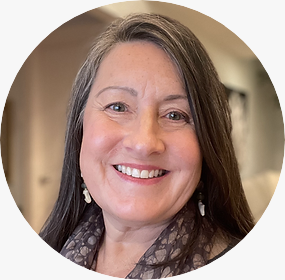Refer to the image and answer the question with as much detail as possible: What is Prudy's specialization?

According to the caption, Prudy specializes in Integrative Mental Health Care and Ketamine Therapy, which is aimed at helping individuals achieve emotional, physical, and spiritual balance.